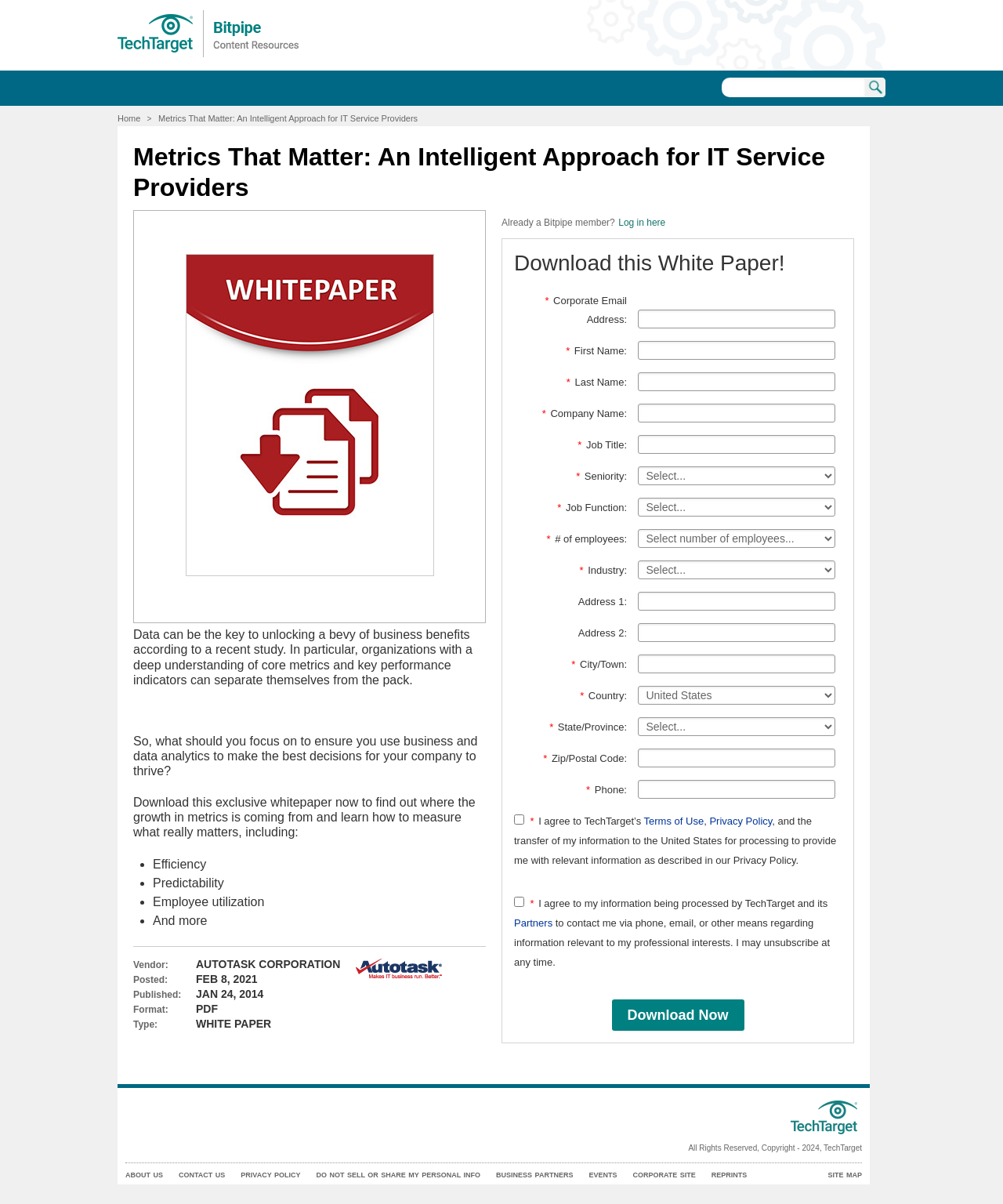Please extract the title of the webpage.

Metrics That Matter: An Intelligent Approach for IT Service Providers